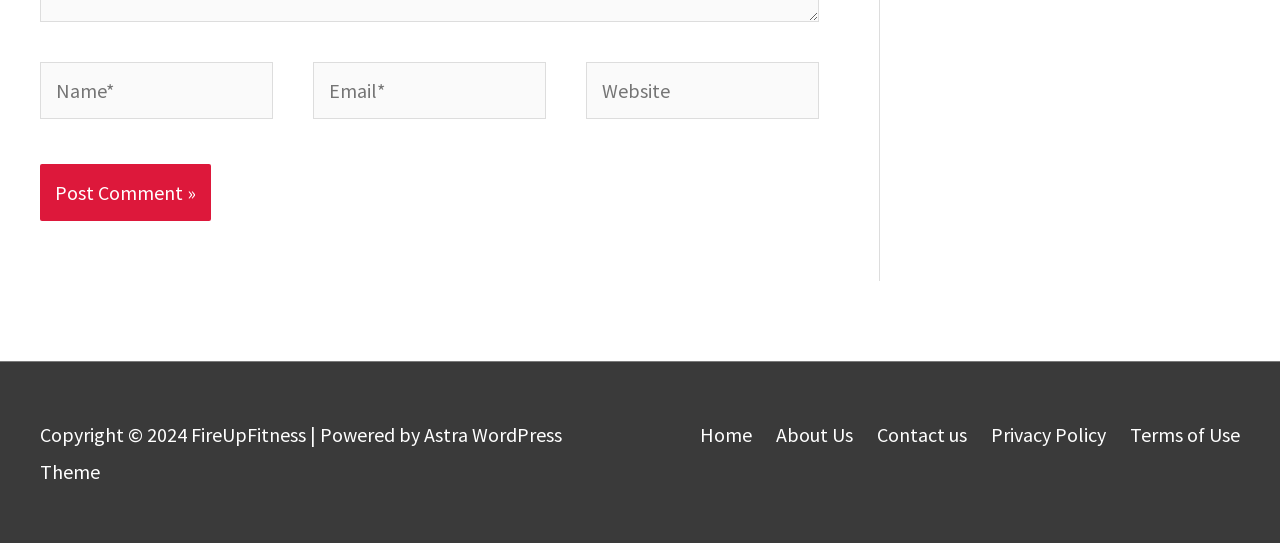What is the theme of the website?
Based on the image, respond with a single word or phrase.

Fitness